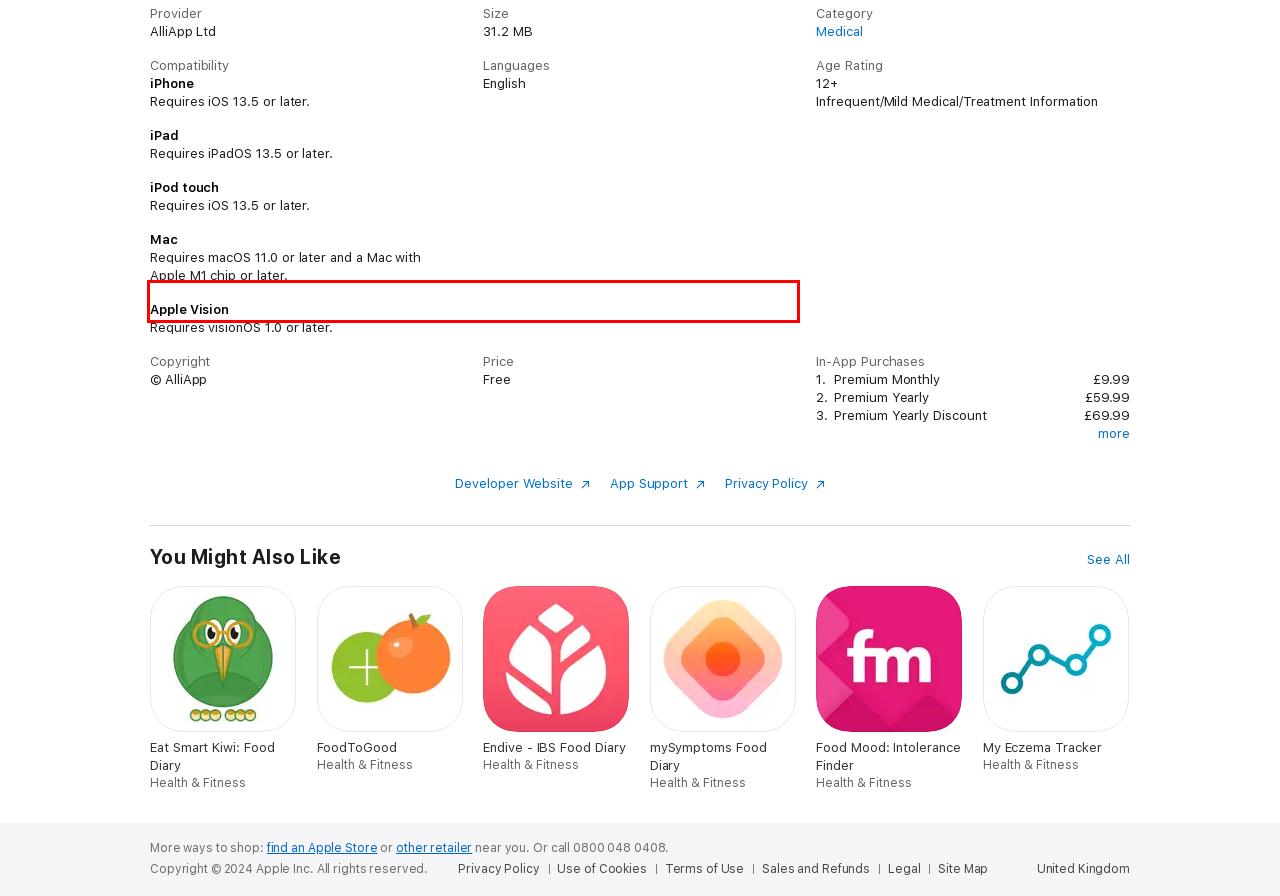Look at the provided screenshot of the webpage and perform OCR on the text within the red bounding box.

Subscriptions may be managed by the user and auto-renewal may be turned off by going to the user's Account Settings after purchase. Cancel anytime for any reason.